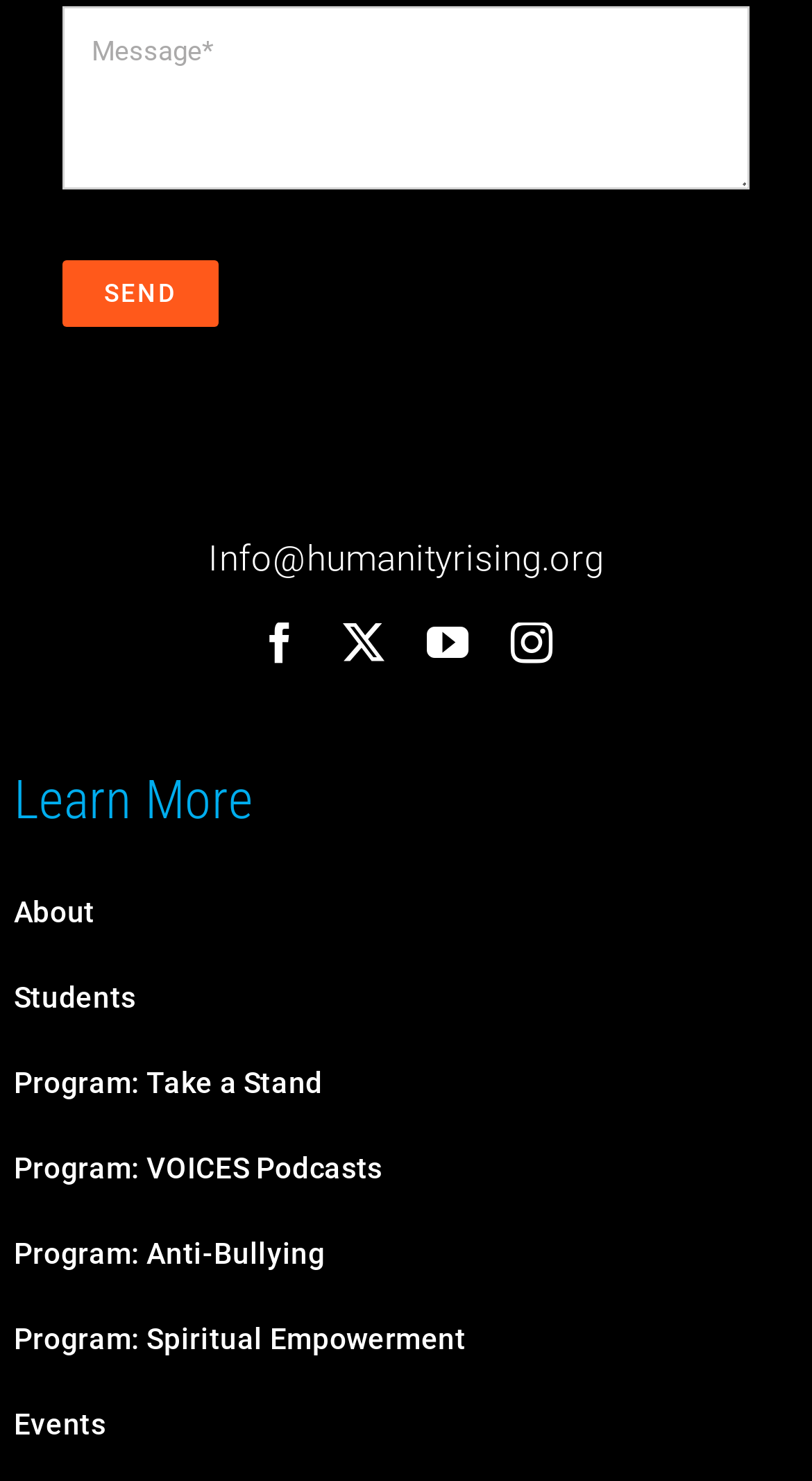Carefully examine the image and provide an in-depth answer to the question: How many social media links are available?

There are four social media links available on the webpage, namely facebook, twitter, youtube, and instagram.